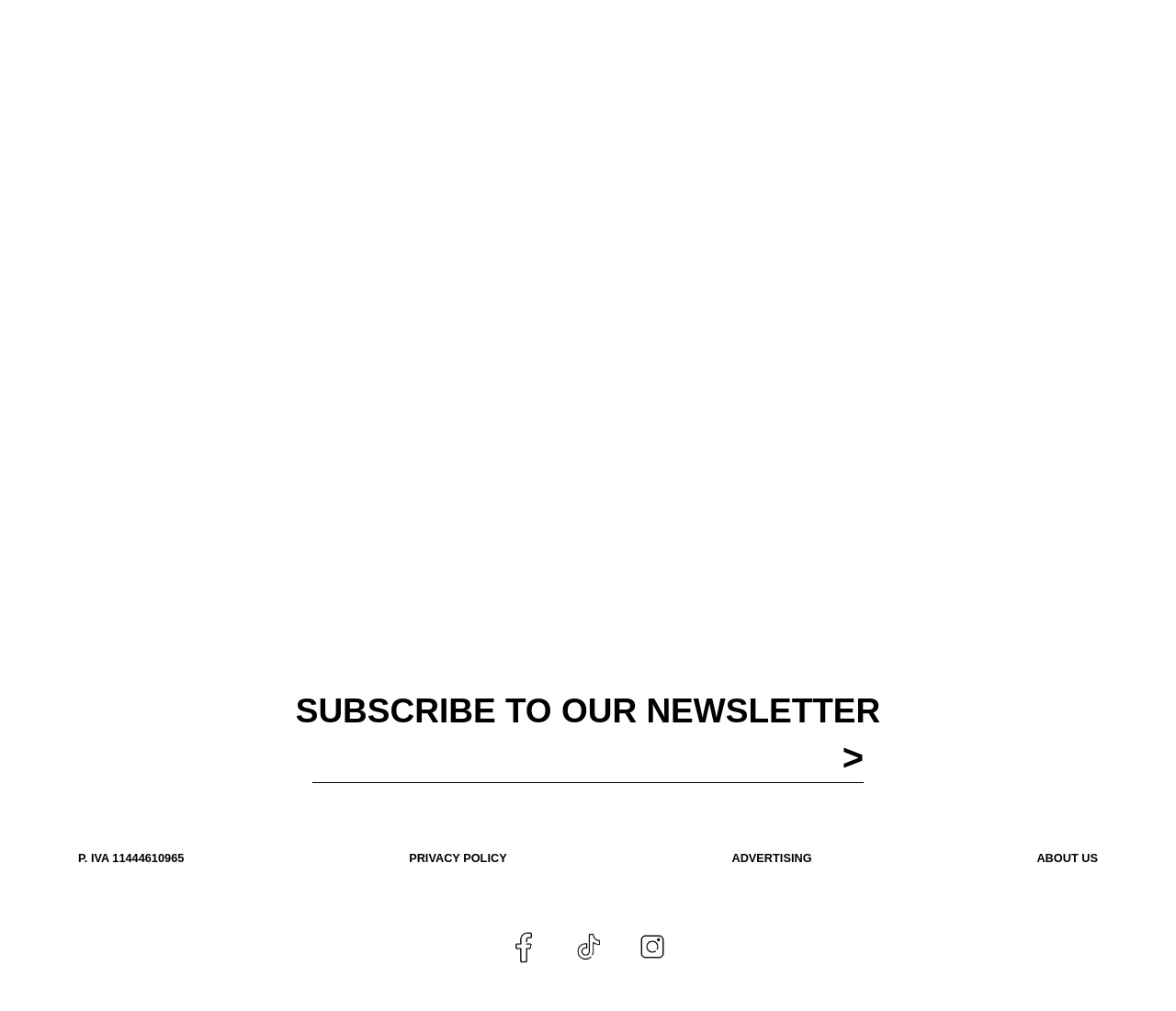How many social media links are present?
Please use the image to provide a one-word or short phrase answer.

3